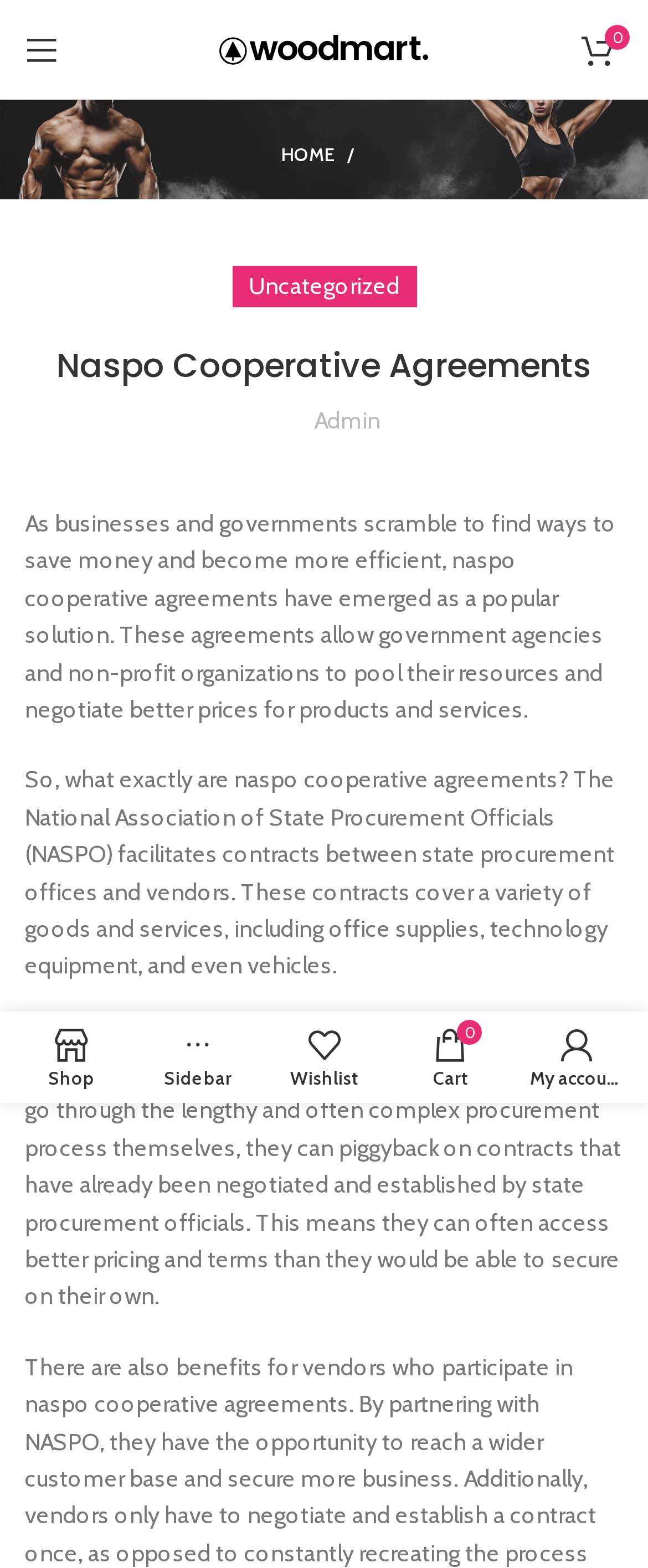Please find the bounding box coordinates for the clickable element needed to perform this instruction: "Shop now".

[0.013, 0.65, 0.208, 0.698]